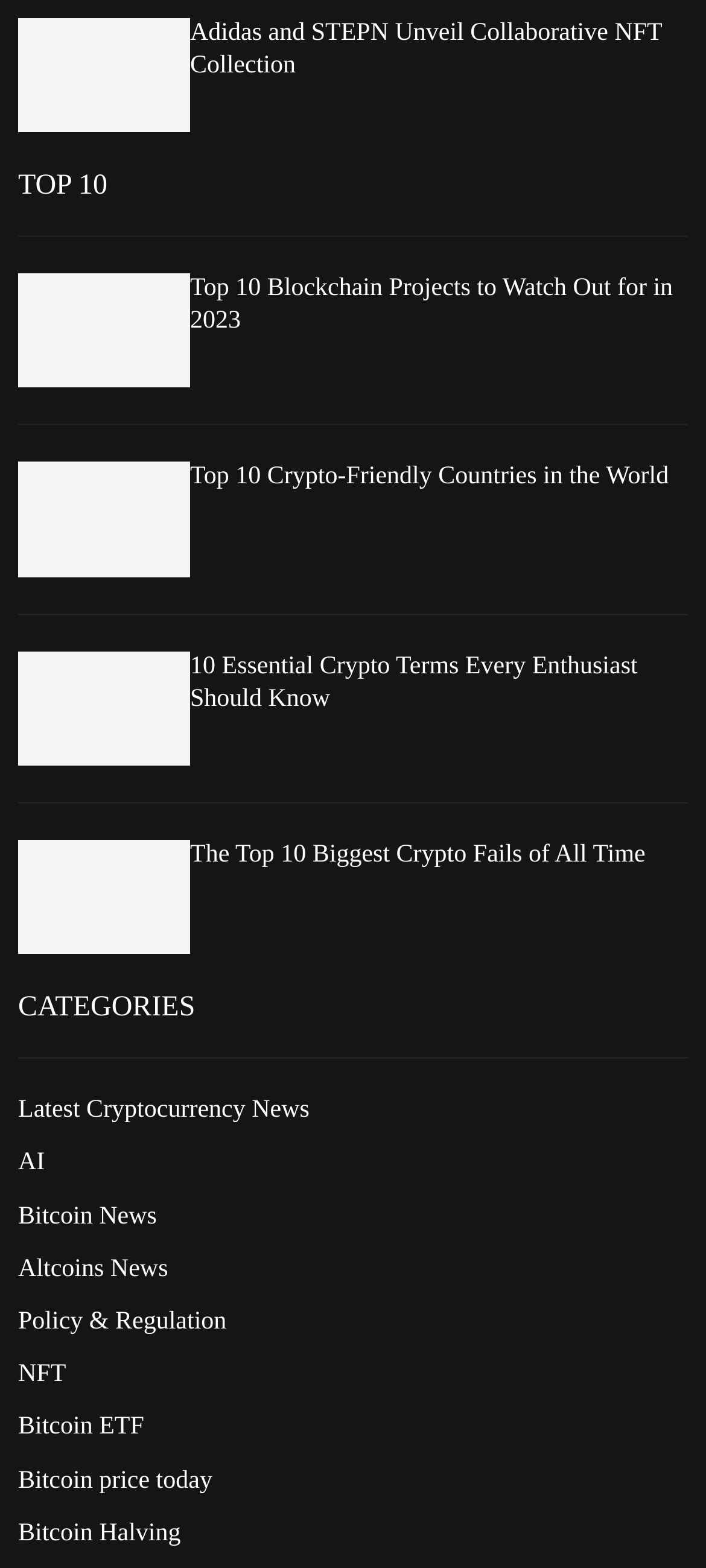Locate the bounding box coordinates of the item that should be clicked to fulfill the instruction: "Learn about the top 10 crypto-friendly countries in the world".

[0.026, 0.295, 0.269, 0.368]